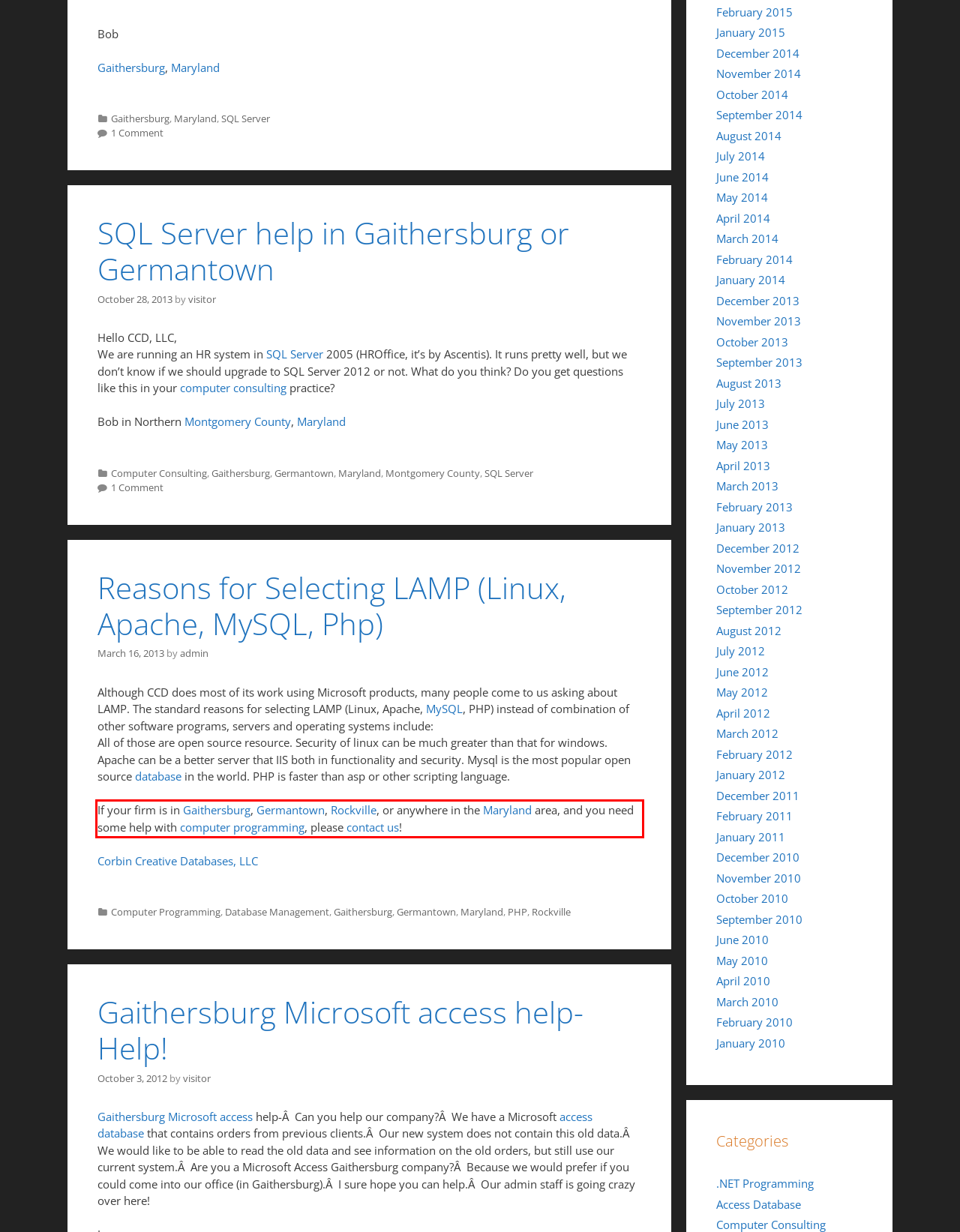Review the webpage screenshot provided, and perform OCR to extract the text from the red bounding box.

If your firm is in Gaithersburg, Germantown, Rockville, or anywhere in the Maryland area, and you need some help with computer programming, please contact us!